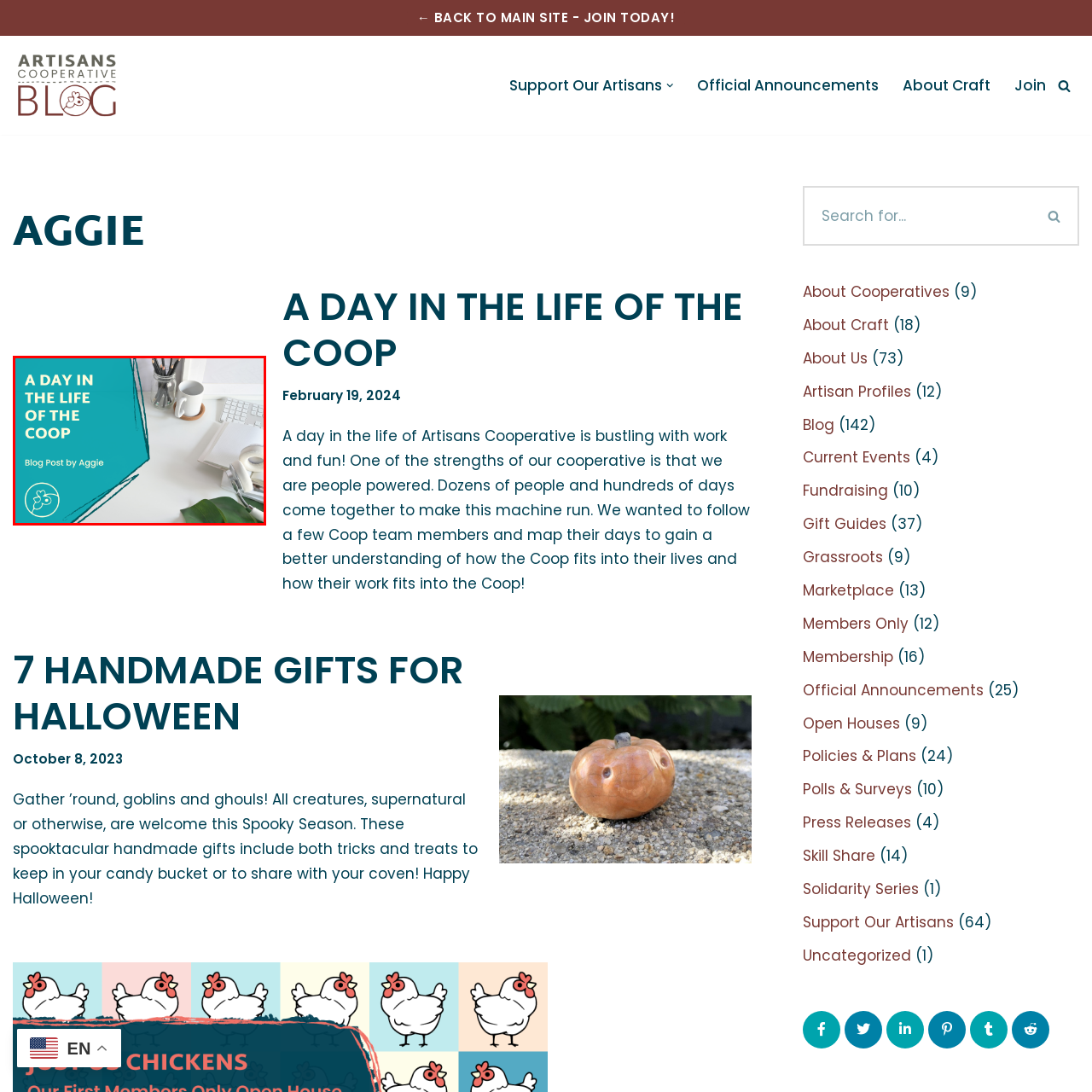Provide an in-depth caption for the image inside the red boundary.

The image features a blog post titled "A Day in the Life of the Coop," created by Aggie. The title is prominently displayed in white text against a vibrant teal background, emphasizing the theme of the post. Alongside the title, the design includes the blog author's name in smaller text, further enhancing the visual appeal.

In the foreground, a clean, bright workspace is depicted, showcasing a white desk that features a collection of office supplies. A jar filled with black pencils stands tall, alongside a simple white mug resting on a coaster. Other items include a sleek keyboard, an open notebook inviting thoughts and creativity, and a pair of headphones, suggesting a blend of productivity and personal expression. Soft green leaves hint at a touch of nature, adding warmth to the scene.

This image sets the tone for an engaging blog that delves into the daily activities and dynamics of the cooperative, aiming to connect readers with the vibrant life of the community and its artisans.